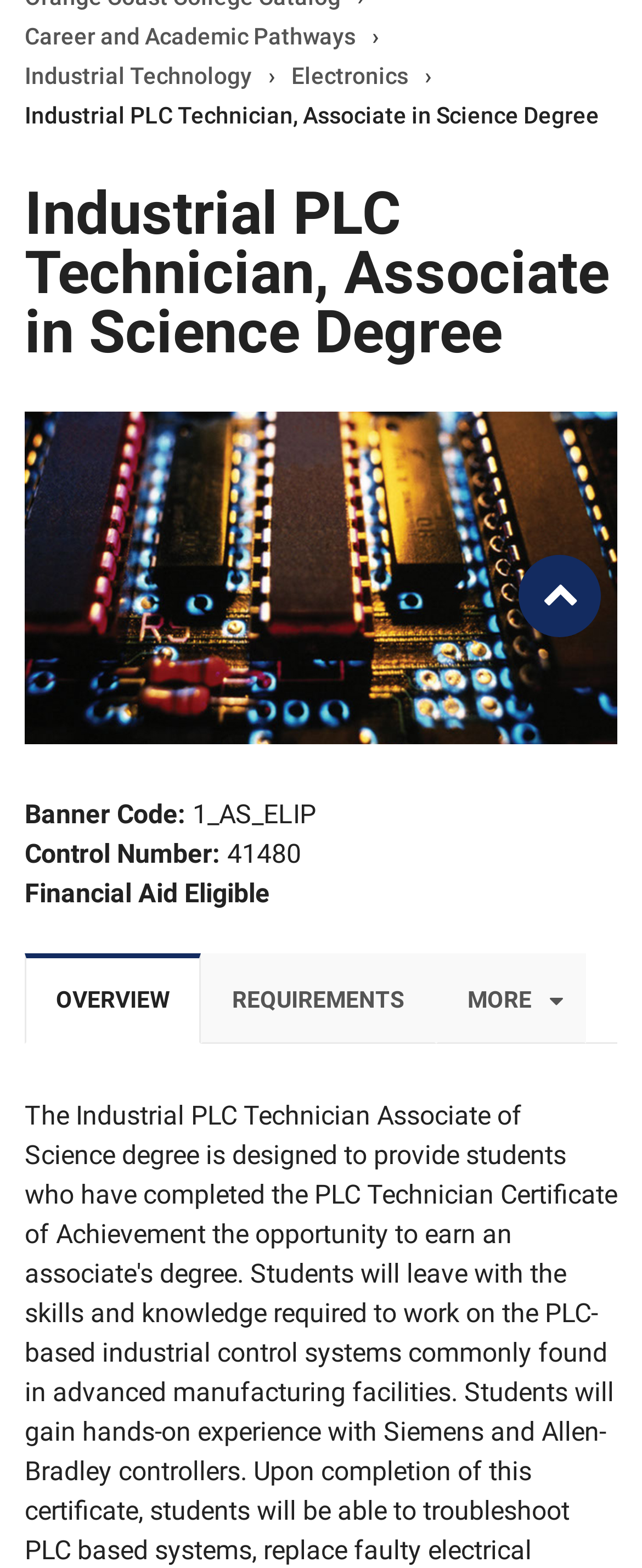Extract the bounding box coordinates of the UI element described by: "Back to top". The coordinates should include four float numbers ranging from 0 to 1, e.g., [left, top, right, bottom].

[0.808, 0.354, 0.936, 0.406]